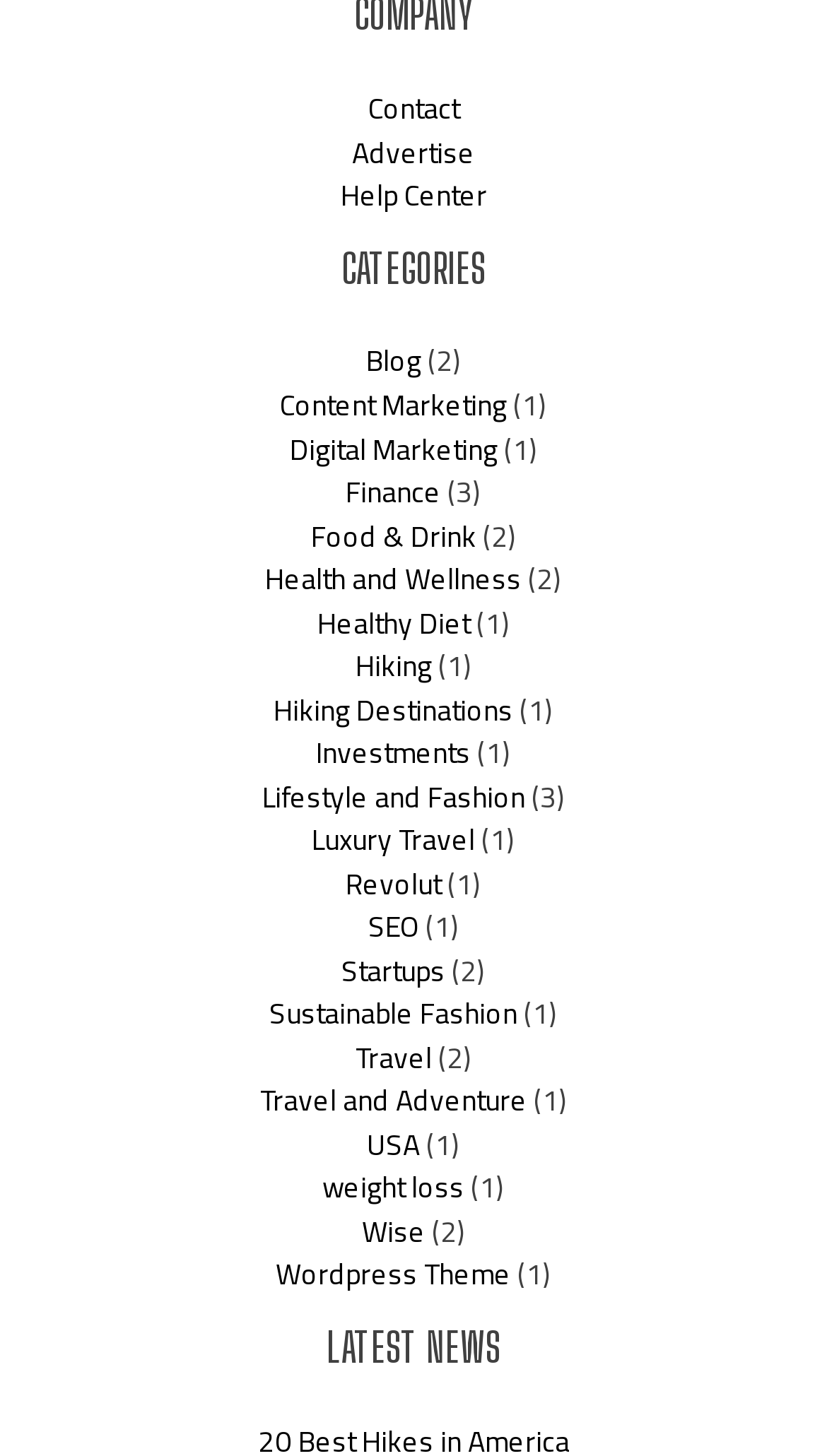Please find the bounding box coordinates for the clickable element needed to perform this instruction: "Explore Hiking Destinations".

[0.331, 0.468, 0.621, 0.506]